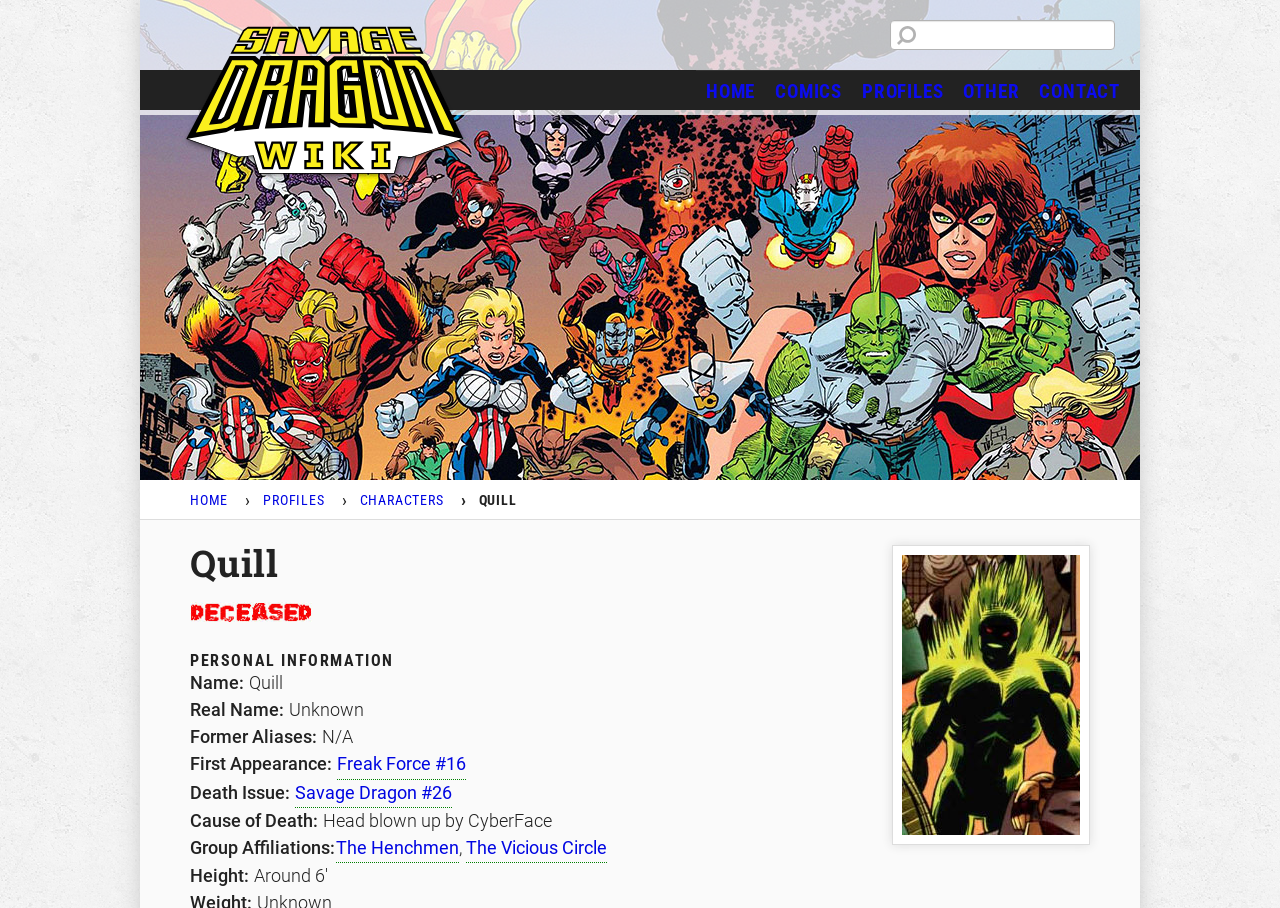Please identify the bounding box coordinates of the clickable area that will allow you to execute the instruction: "Search for something".

[0.695, 0.022, 0.871, 0.055]